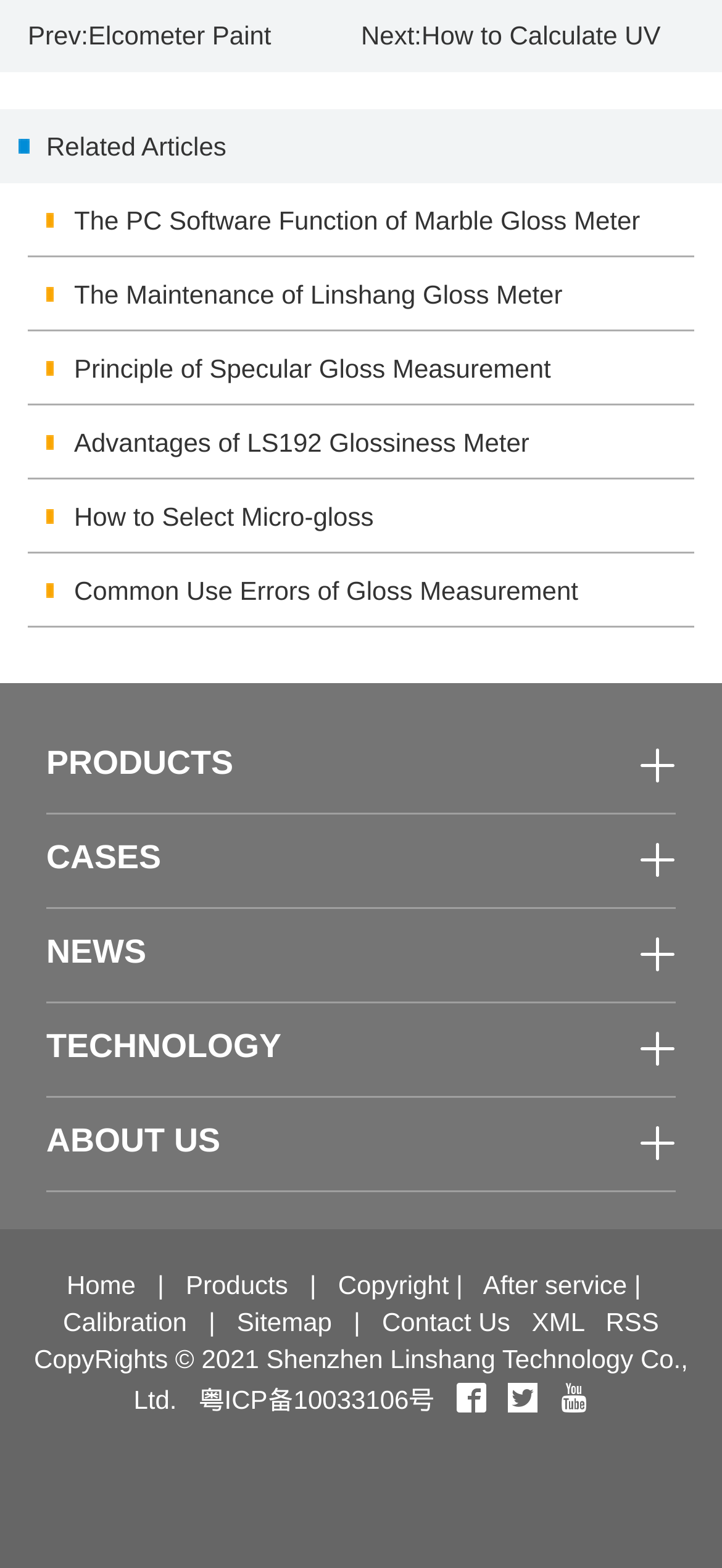Give a one-word or short-phrase answer to the following question: 
How many social media links are available on this webpage?

3